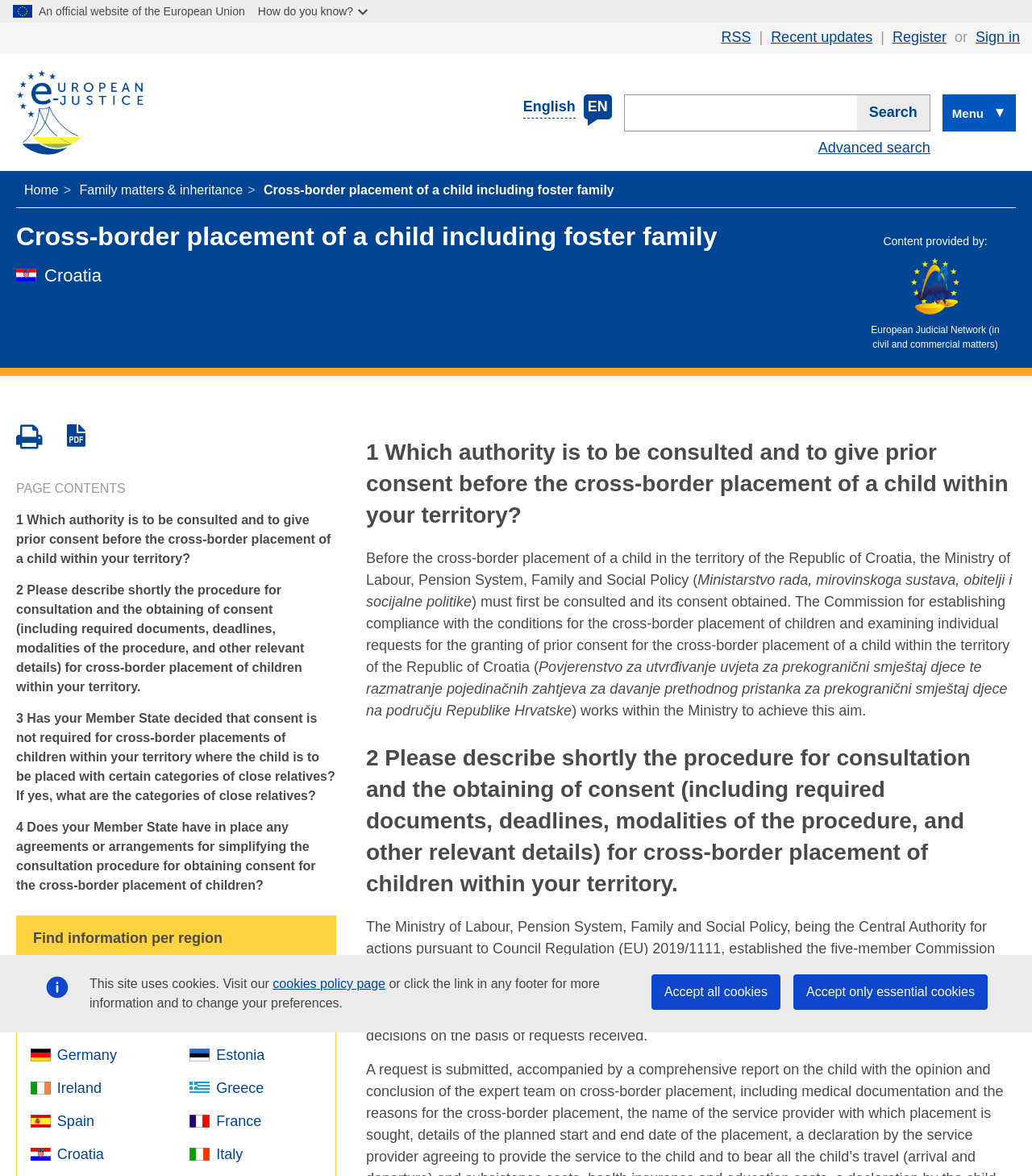Determine the bounding box coordinates of the element that should be clicked to execute the following command: "Click on the link to European e-justice".

[0.016, 0.046, 0.139, 0.145]